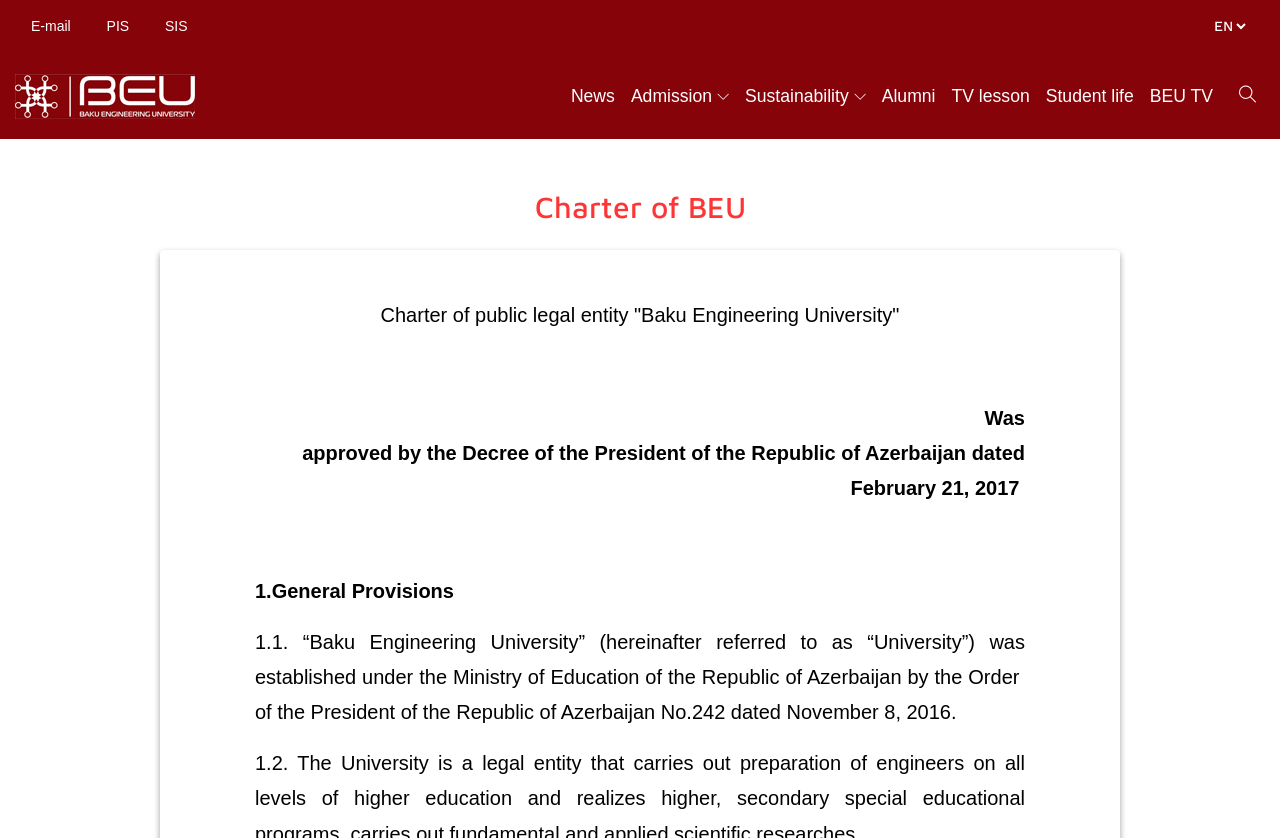What is the title of the charter?
Using the image, give a concise answer in the form of a single word or short phrase.

Charter of BEU